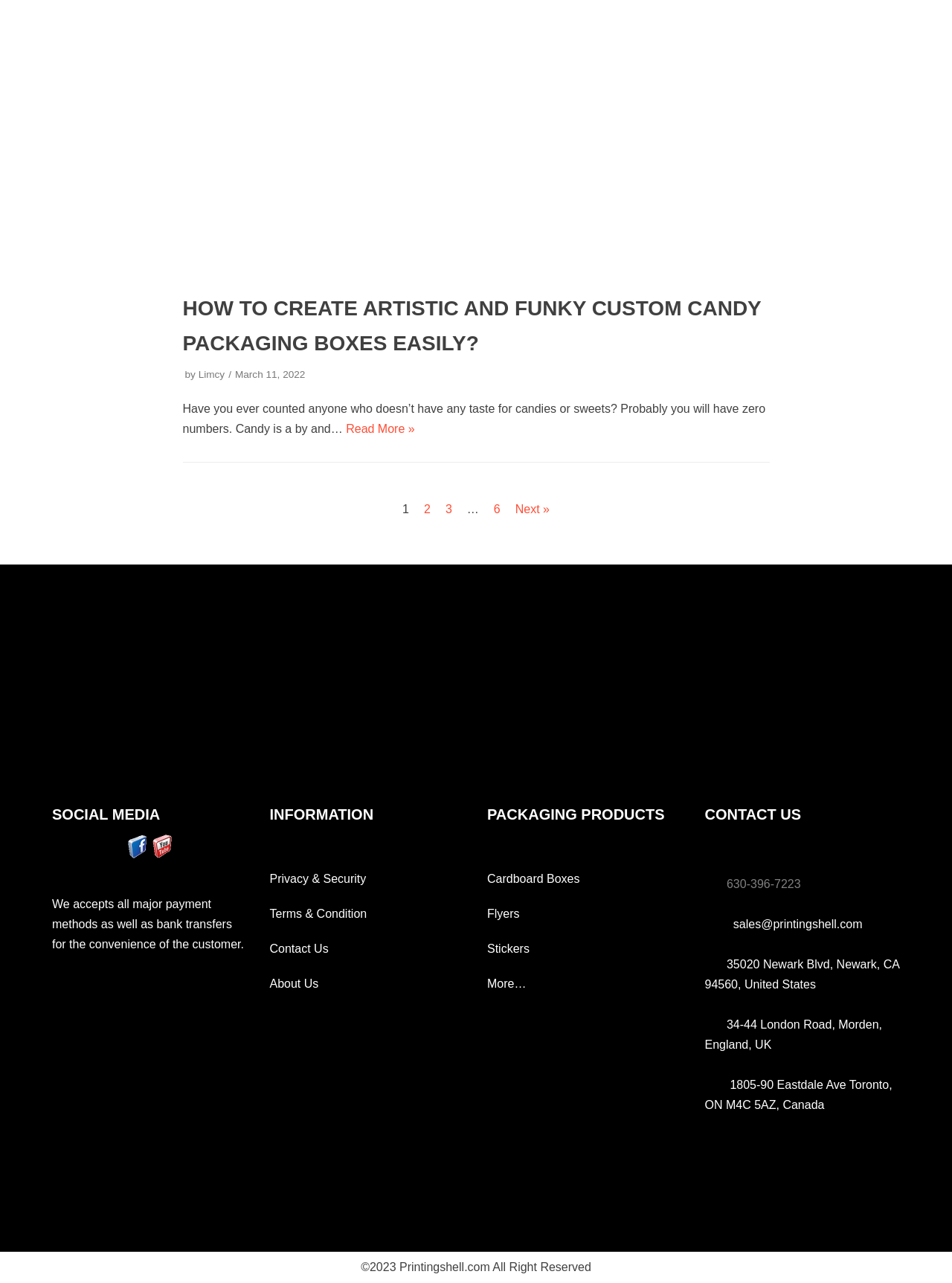Given the element description, predict the bounding box coordinates in the format (top-left x, top-left y, bottom-right x, bottom-right y). Make sure all values are between 0 and 1. Here is the element description: About Us

[0.283, 0.762, 0.335, 0.772]